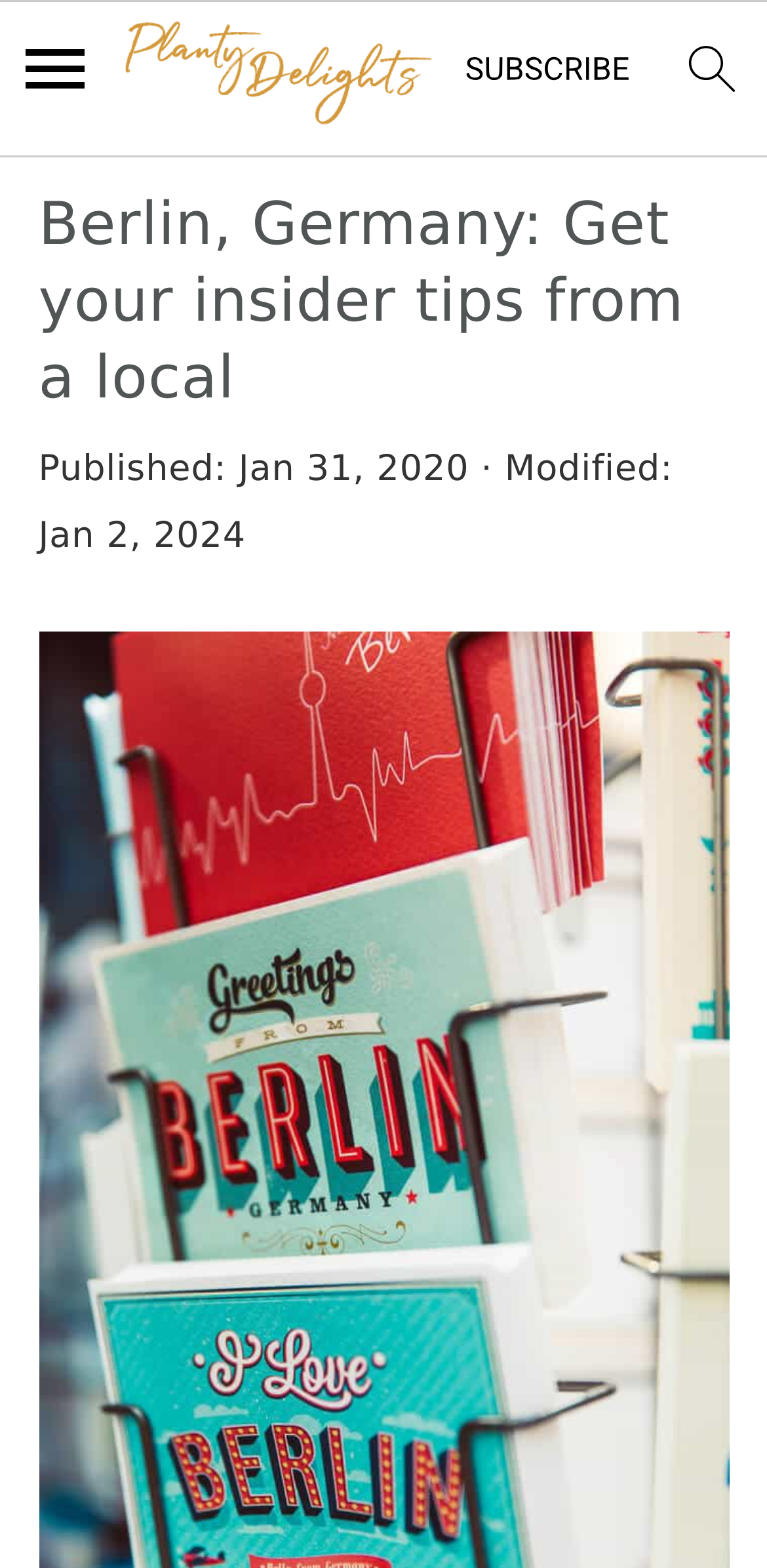What is the publication date of the article?
Using the image as a reference, deliver a detailed and thorough answer to the question.

I found the publication date by looking at the 'Published:' section, which is located below the main heading. The date is specified as 'Jan 31, 2020'.